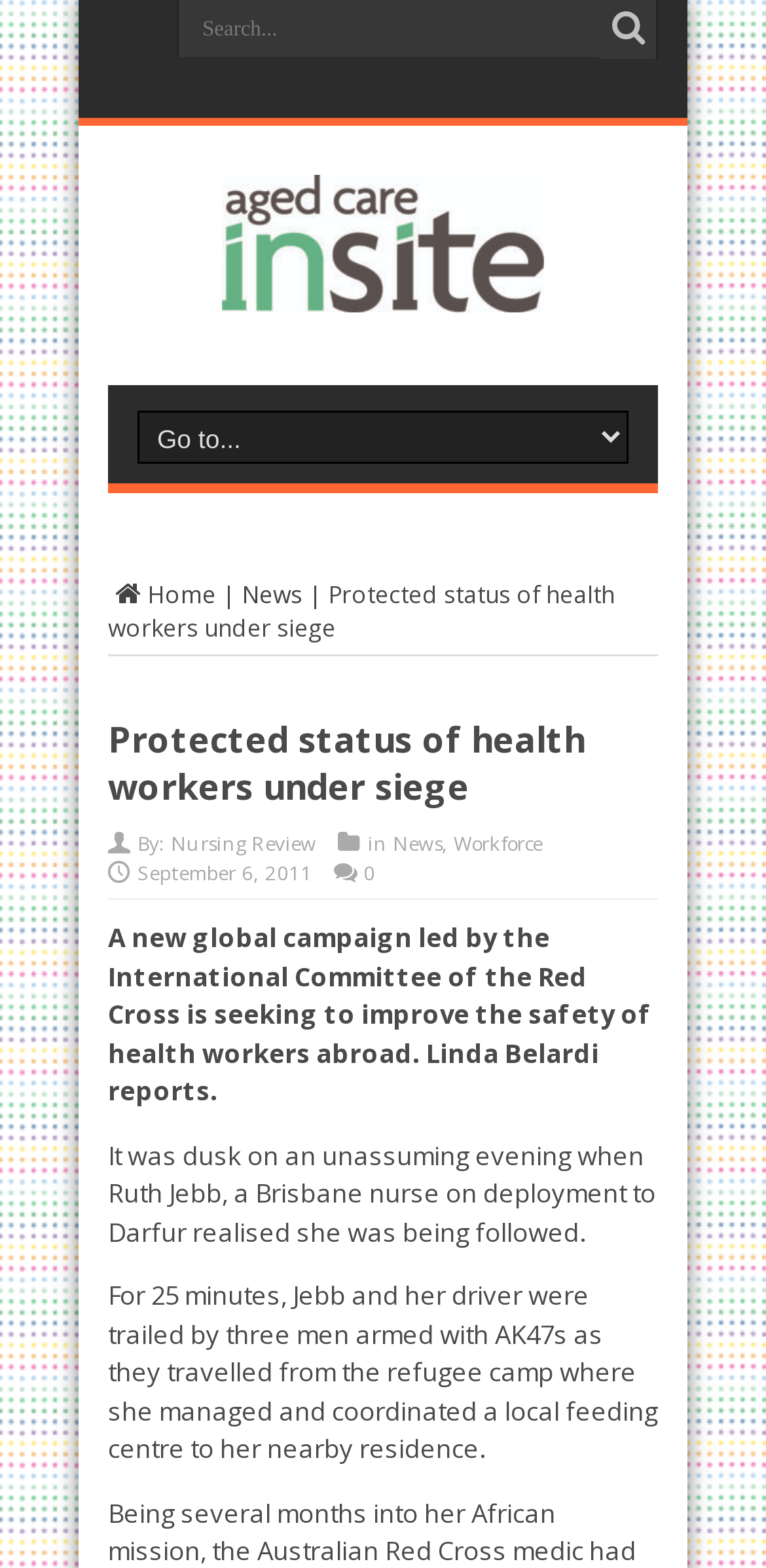Specify the bounding box coordinates of the area to click in order to follow the given instruction: "Read the news article."

[0.141, 0.586, 0.851, 0.707]